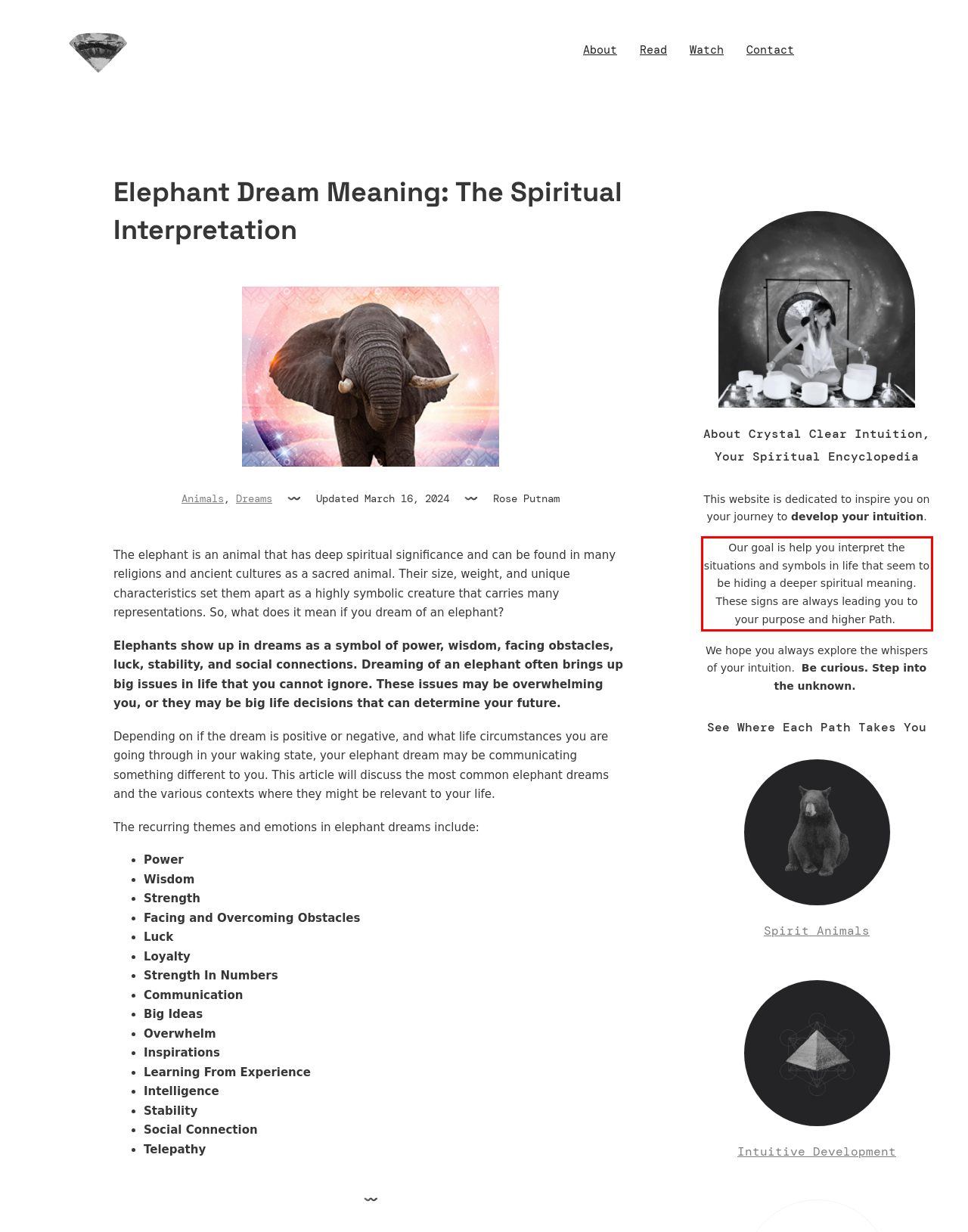Please identify and extract the text content from the UI element encased in a red bounding box on the provided webpage screenshot.

Our goal is help you interpret the situations and symbols in life that seem to be hiding a deeper spiritual meaning. These signs are always leading you to your purpose and higher Path.